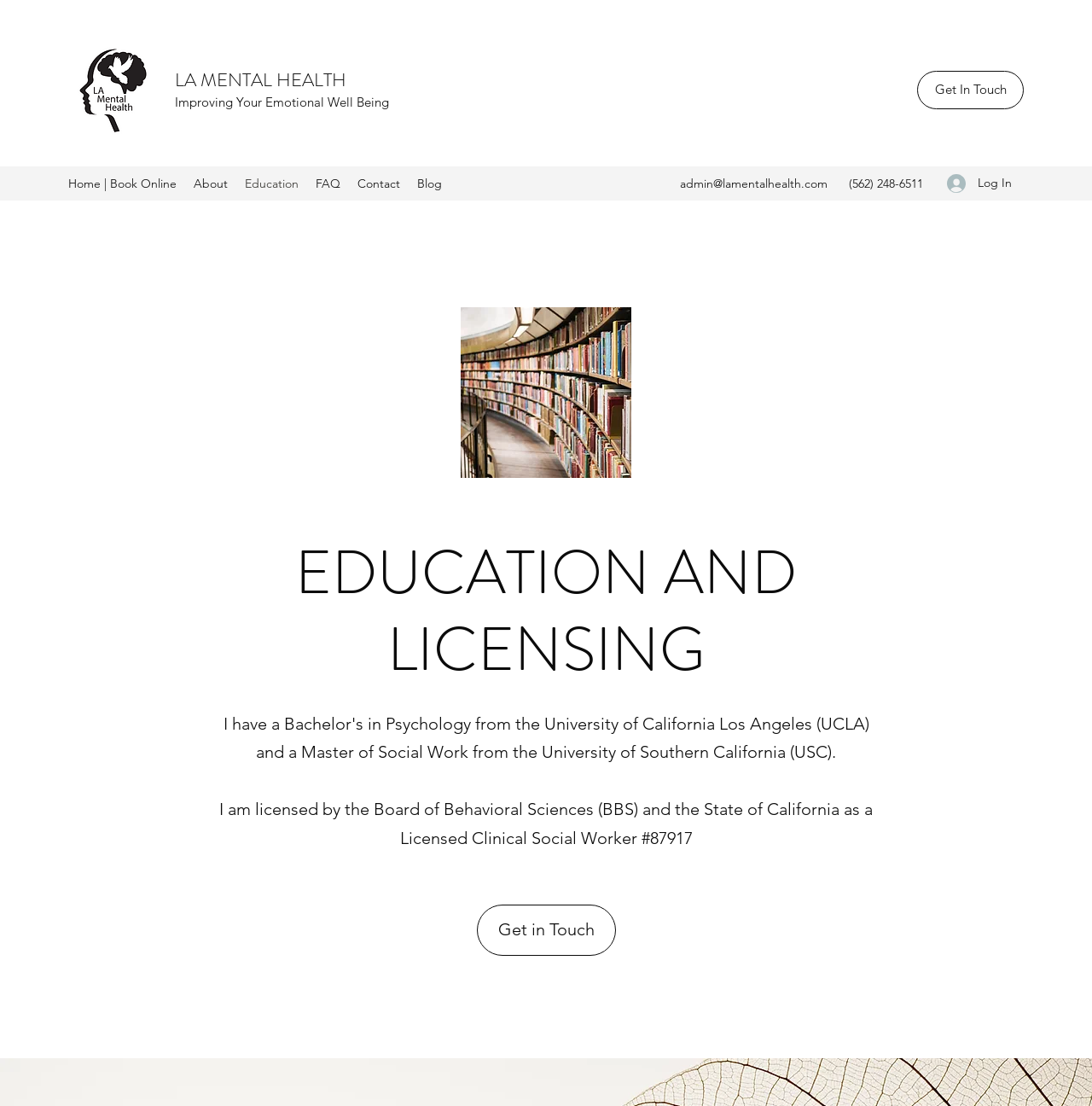Look at the image and answer the question in detail:
What is the email address?

The email address can be found in the top-right corner of the webpage, in the link element with bounding box coordinates [0.623, 0.159, 0.758, 0.173].